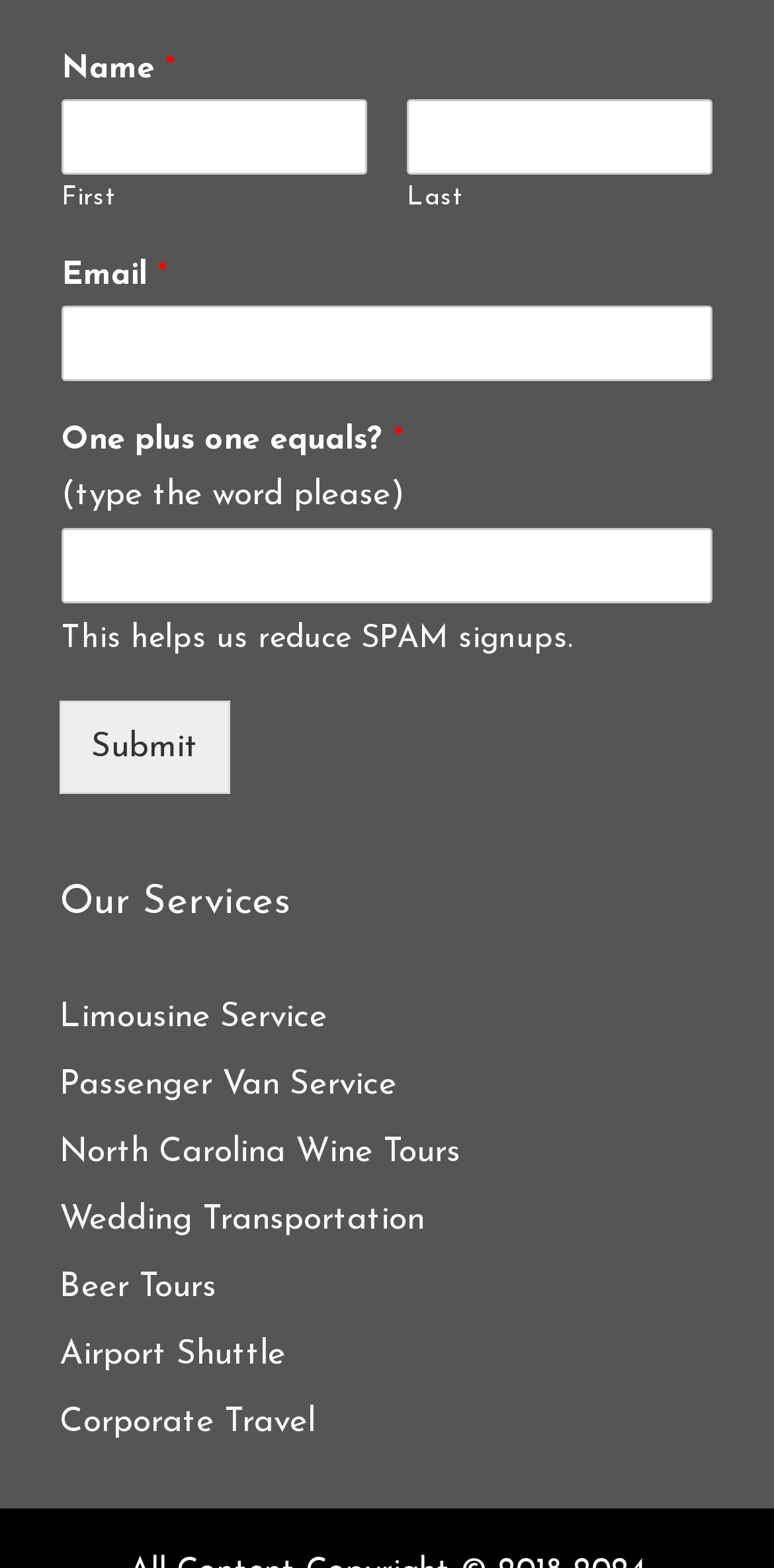From the screenshot, find the bounding box of the UI element matching this description: "Airport Shuttle". Supply the bounding box coordinates in the form [left, top, right, bottom], each a float between 0 and 1.

[0.077, 0.854, 0.369, 0.875]